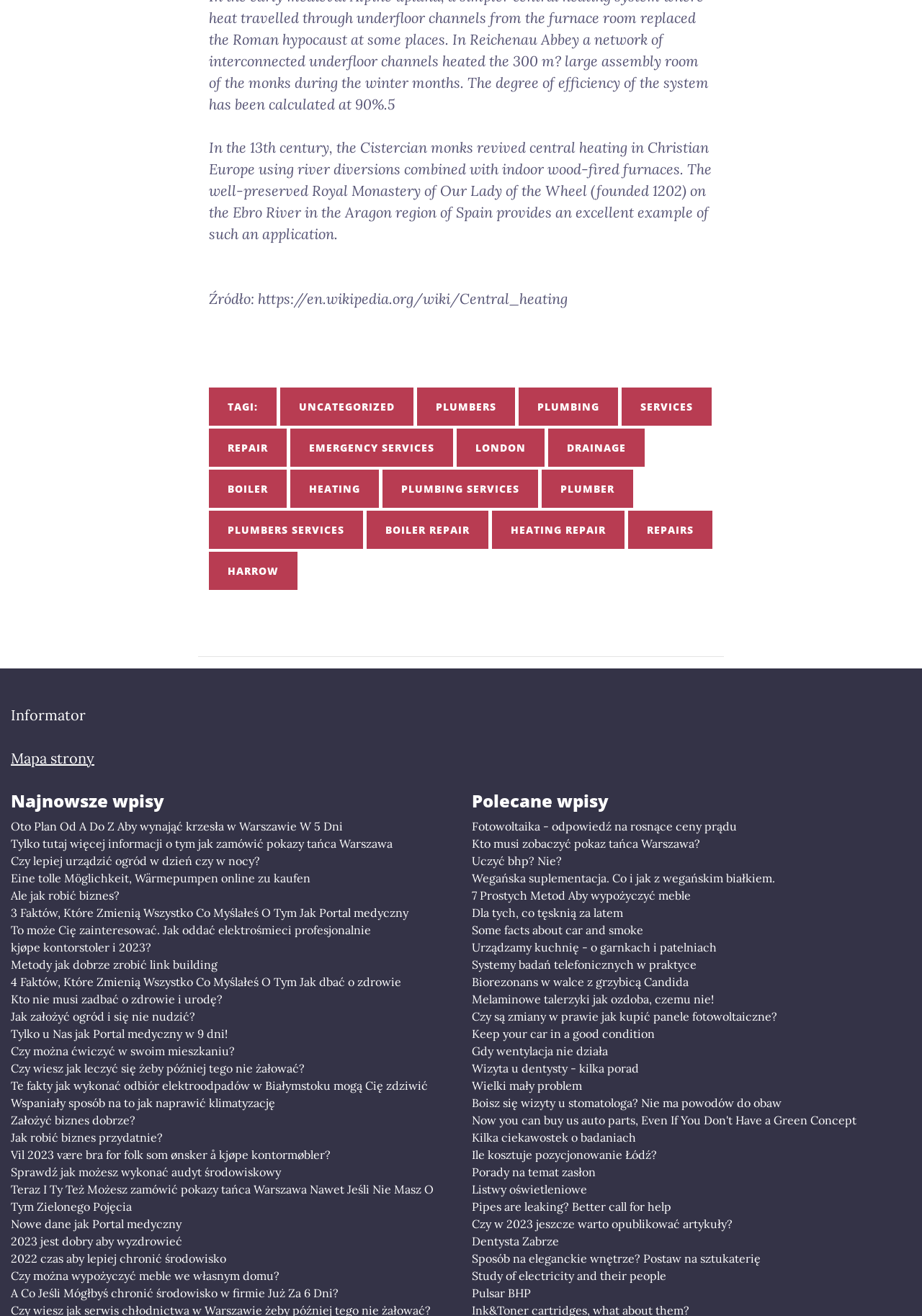What is the topic of the first static text?
Using the image as a reference, answer with just one word or a short phrase.

Central heating